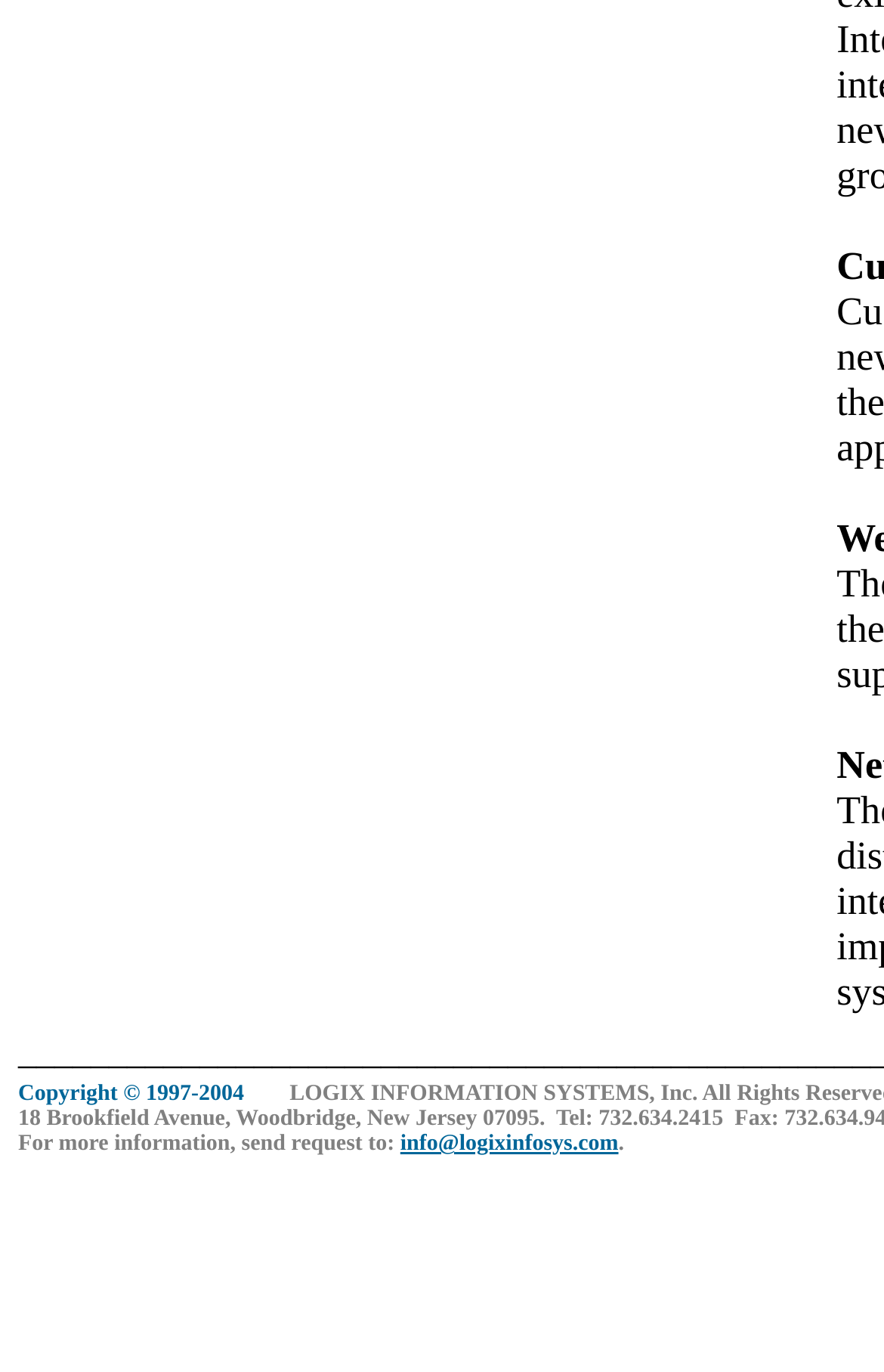Identify the bounding box coordinates of the HTML element based on this description: "info@logixinfosys.com".

[0.453, 0.82, 0.7, 0.843]